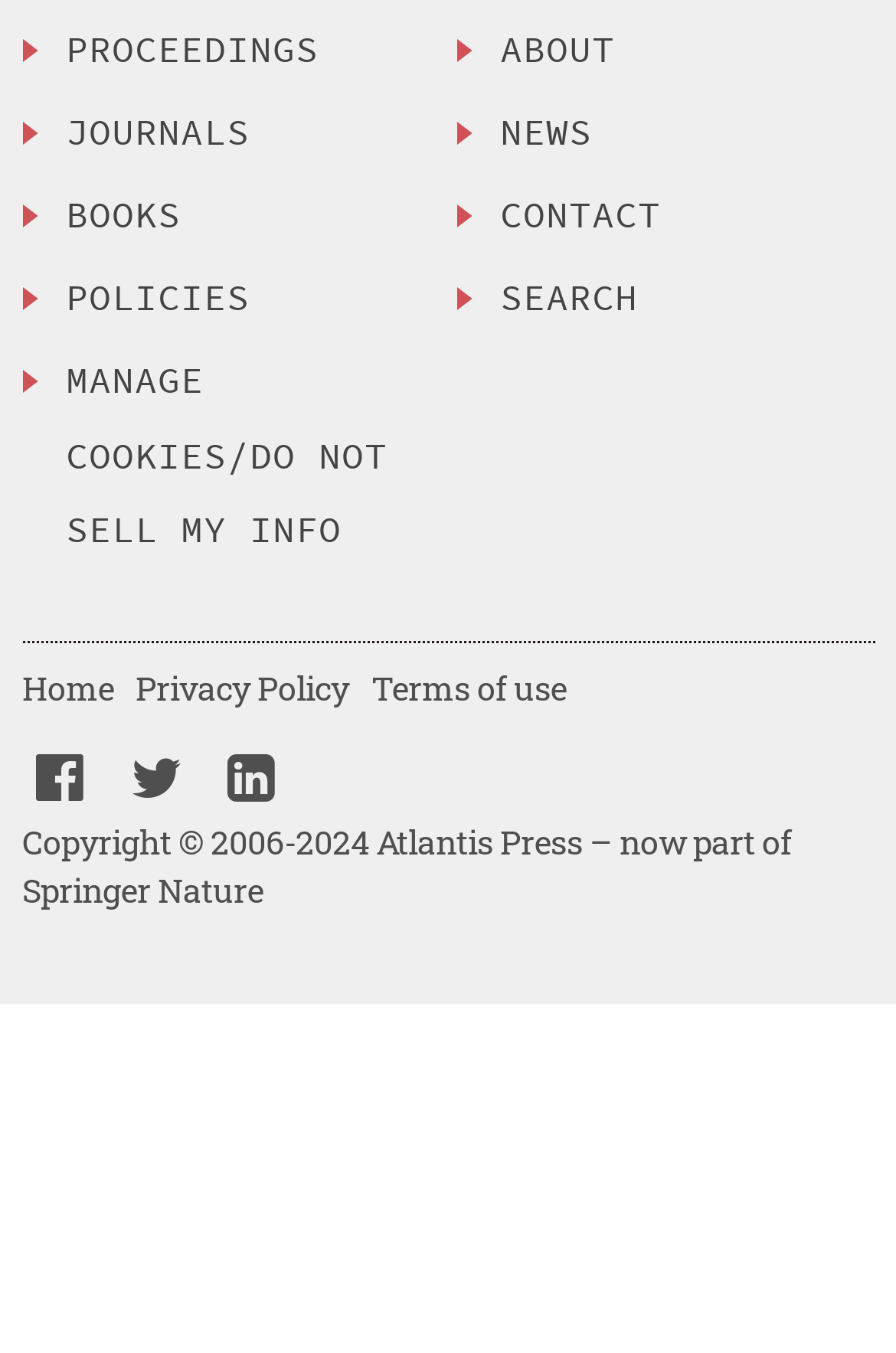Provide a thorough and detailed response to the question by examining the image: 
What is the name of the company that owns the website?

I found the copyright information at the bottom of the webpage, which states 'Copyright © 2006-2024 Atlantis Press – now part of Springer Nature'. The company that owns the website is Atlantis Press.